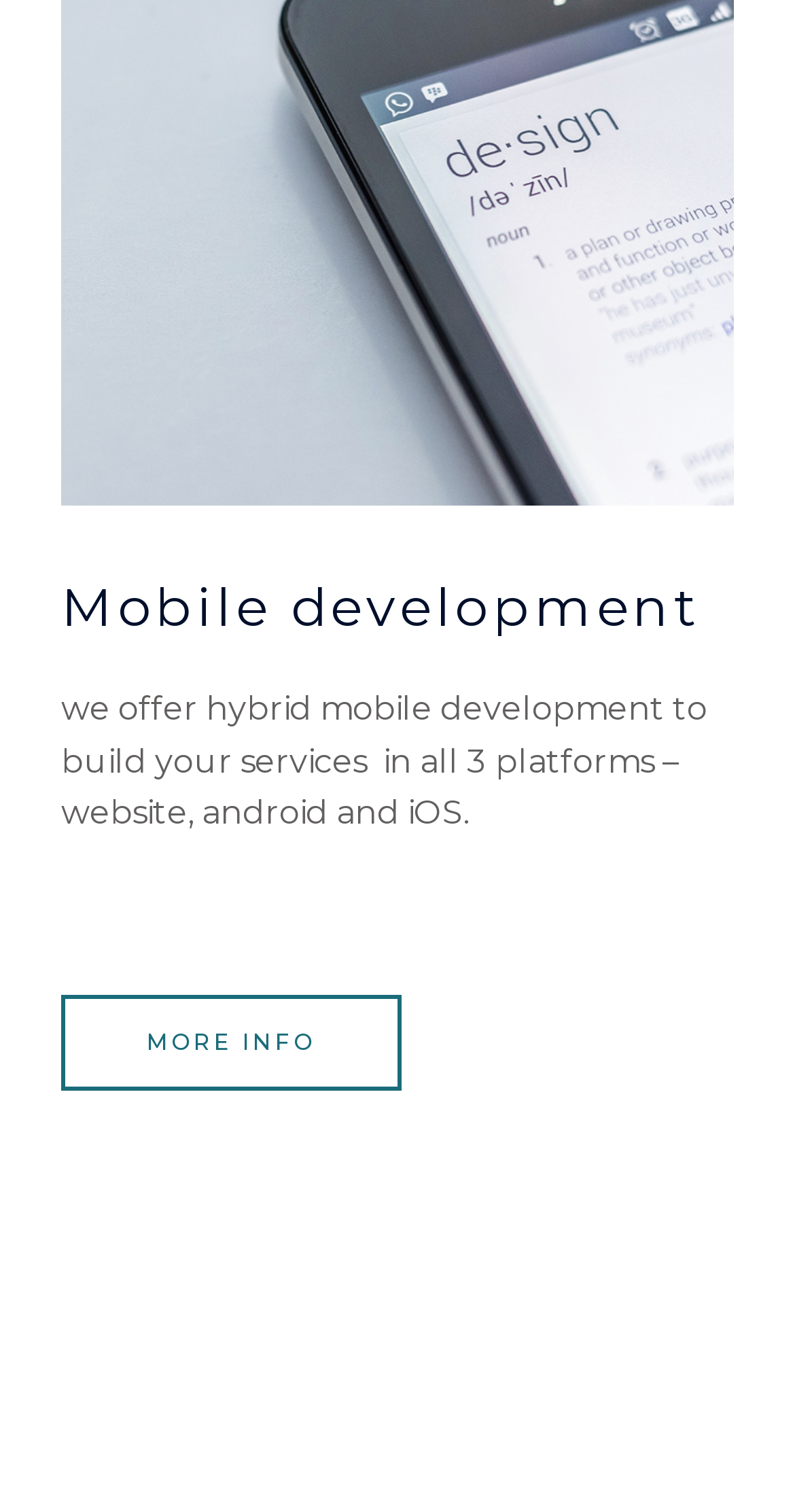Using the provided description: "more info", find the bounding box coordinates of the corresponding UI element. The output should be four float numbers between 0 and 1, in the format [left, top, right, bottom].

[0.077, 0.658, 0.505, 0.721]